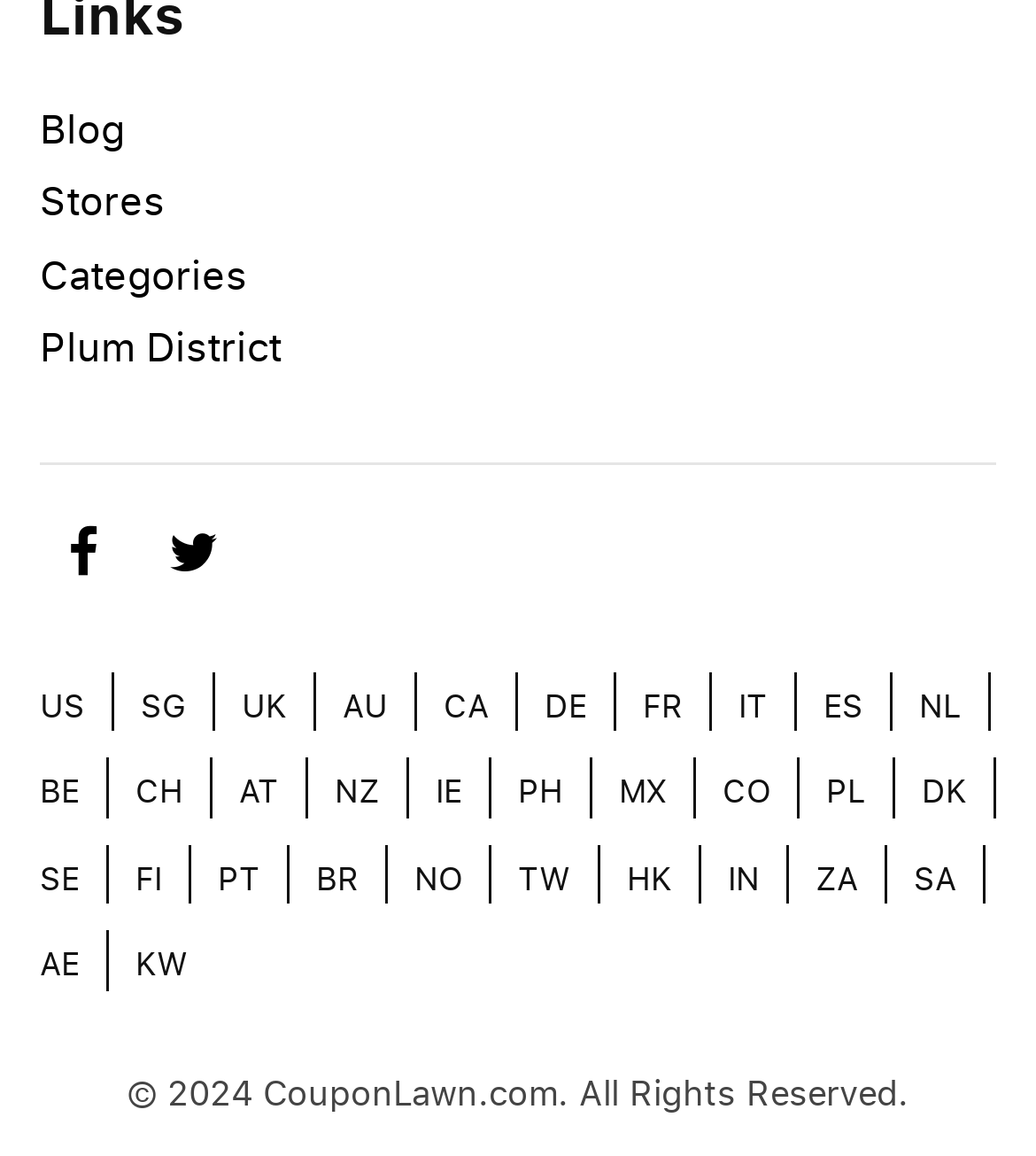Provide the bounding box coordinates for the UI element that is described by this text: "Email". The coordinates should be in the form of four float numbers between 0 and 1: [left, top, right, bottom].

None